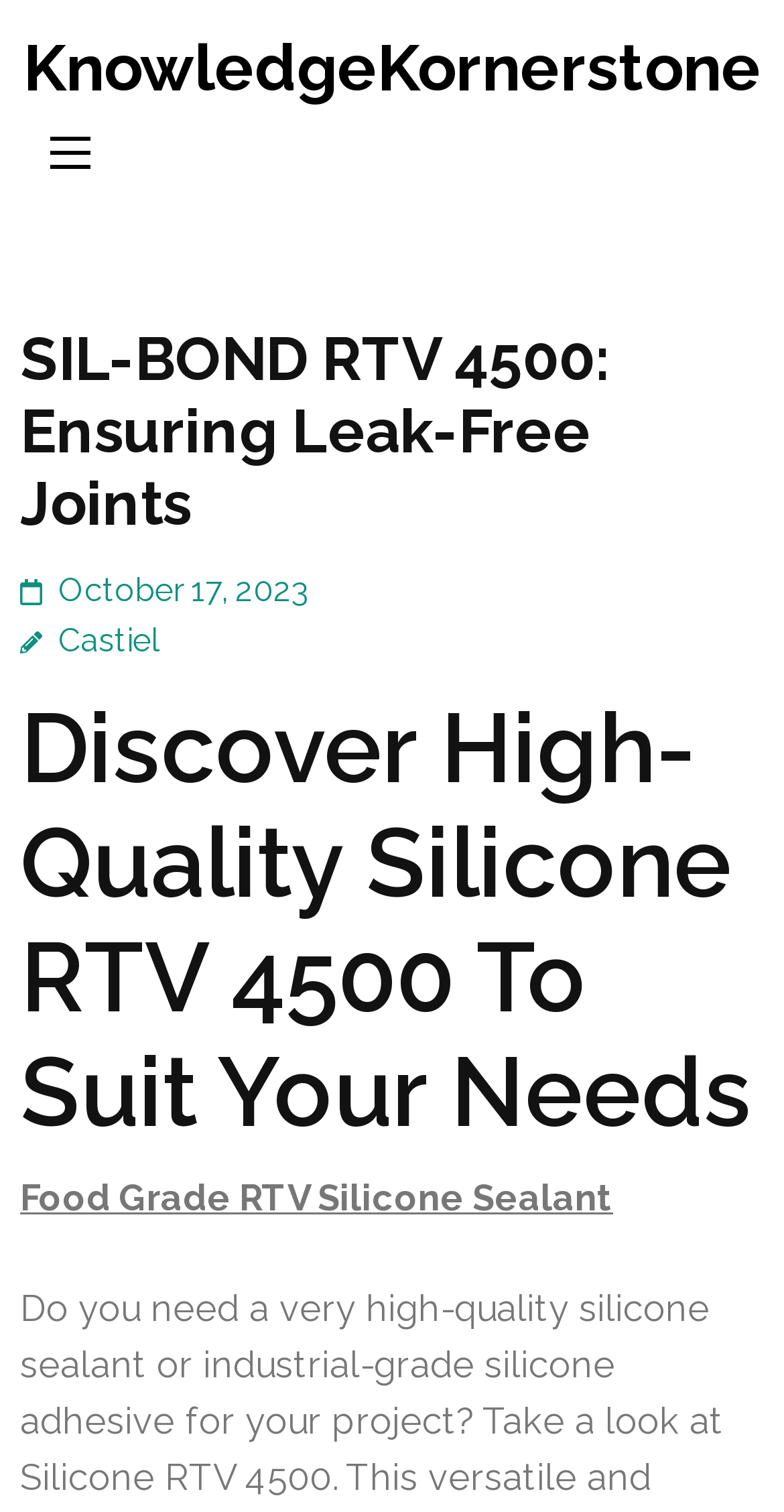What is the date of the article?
Please give a detailed and elaborate answer to the question based on the image.

I found the date of the article by looking at the link 'October 17, 2023' which is located below the main heading and above the author's name.